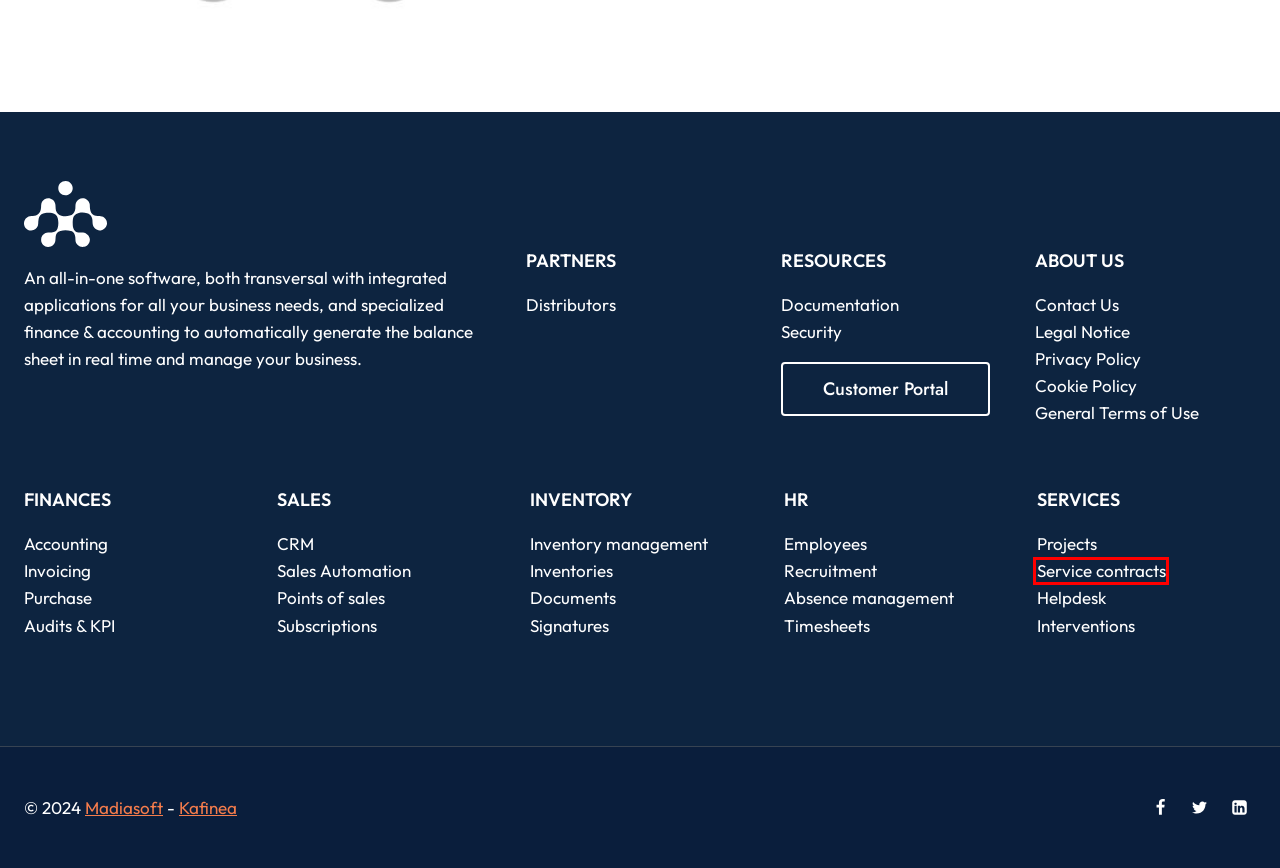Examine the screenshot of the webpage, which has a red bounding box around a UI element. Select the webpage description that best fits the new webpage after the element inside the red bounding box is clicked. Here are the choices:
A. Audits & KPIs • Kafinea
B. Kafinea Extranet
C. Assistance • Kafinea
D. General Terms of Use • Kafinea
E. Inventory management • Kafinea
F. Service Contracts • Kafinea
G. Interventions • Kafinea
H. Purchases • Kafinea

F